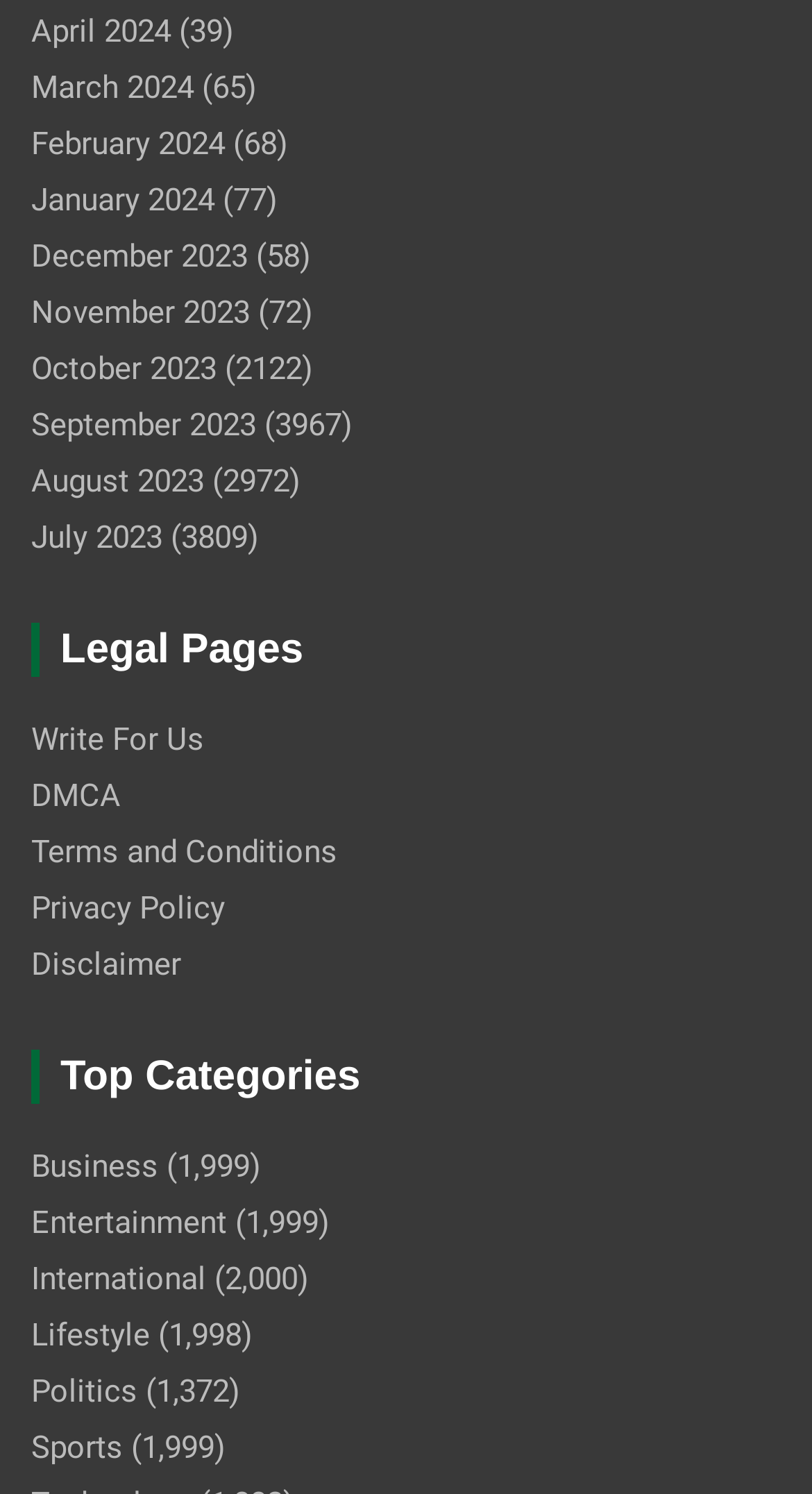Indicate the bounding box coordinates of the clickable region to achieve the following instruction: "Explore Business category."

[0.038, 0.768, 0.195, 0.793]